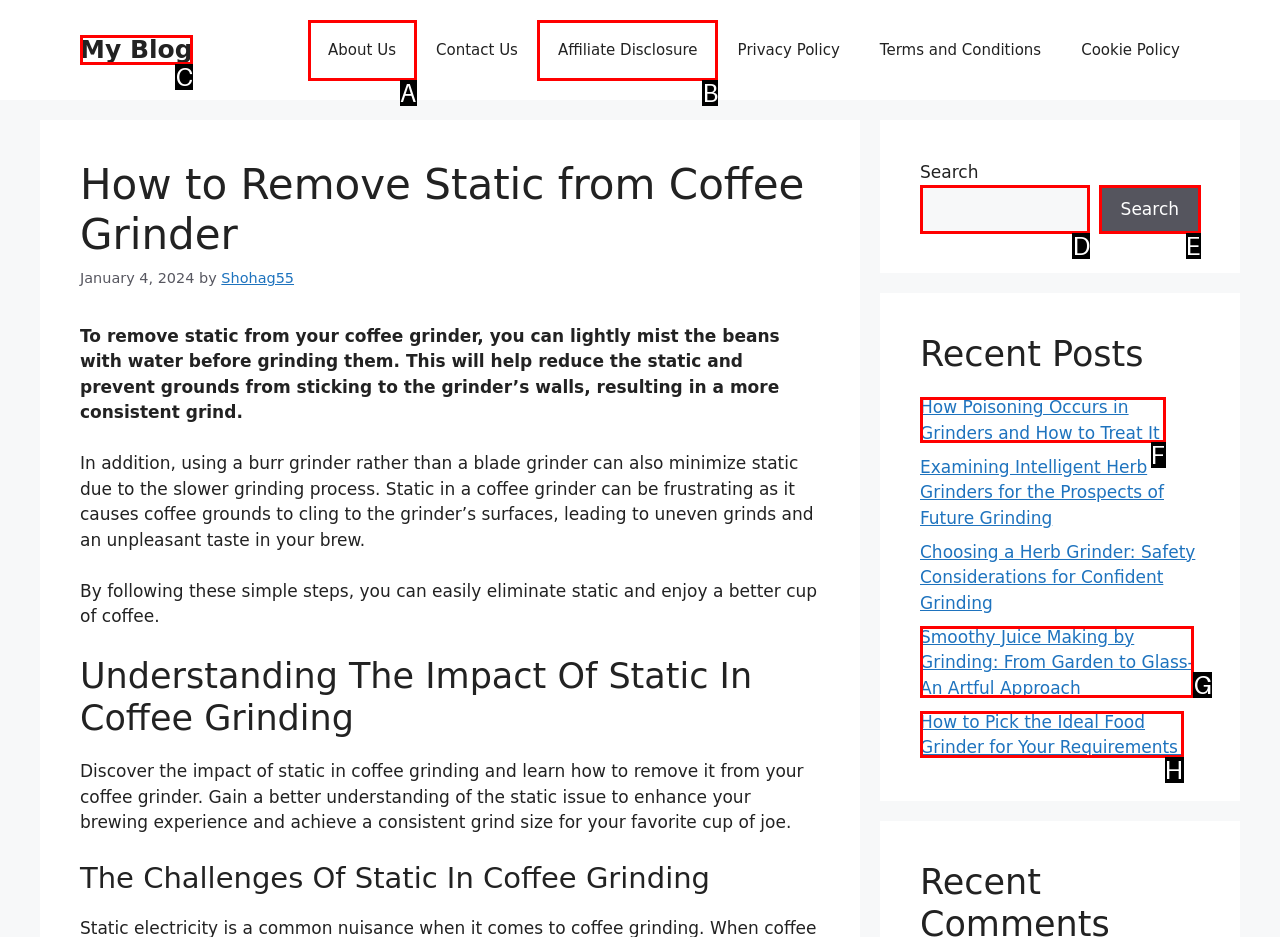Determine the HTML element that best aligns with the description: Search
Answer with the appropriate letter from the listed options.

E